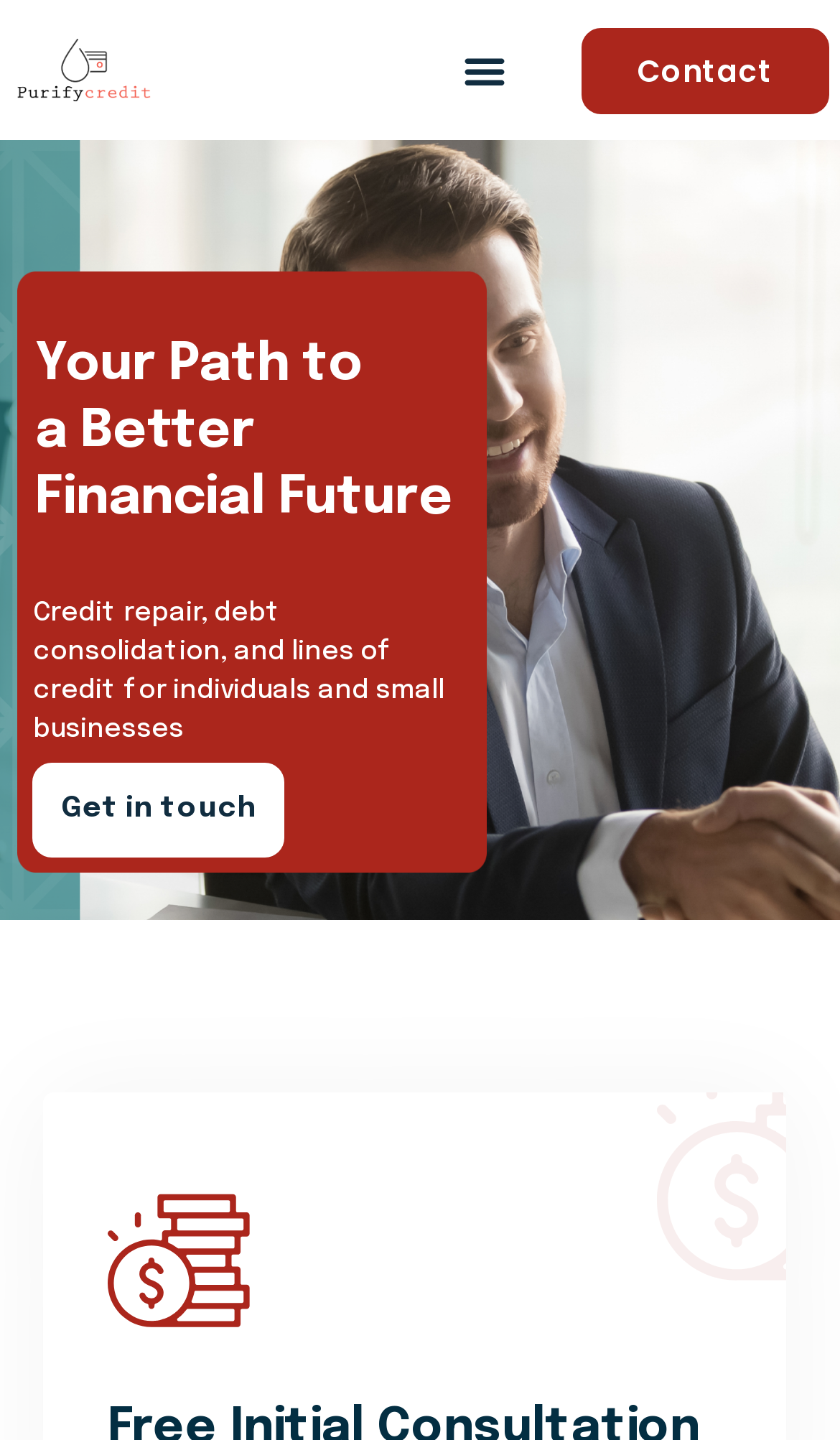Provide an in-depth caption for the webpage.

The webpage is about Purify credit, with a prominent title "Your Path to a Better Financial Future" displayed at the top. Below the title, there is a brief description of the services offered, which includes credit repair, debt consolidation, and lines of credit for individuals and small businesses.

At the top left corner, there is a link with no text, and next to it, a button labeled "Menu Toggle" that is not expanded. On the top right corner, there is a link labeled "Contact". 

Below the title and description, there is a call-to-action link "Get in touch" located at the left side. At the bottom of the page, there is an image, positioned to the left of the center.

Overall, the webpage has a simple layout with a focus on the title and description, and provides easy access to contact information and a call-to-action.